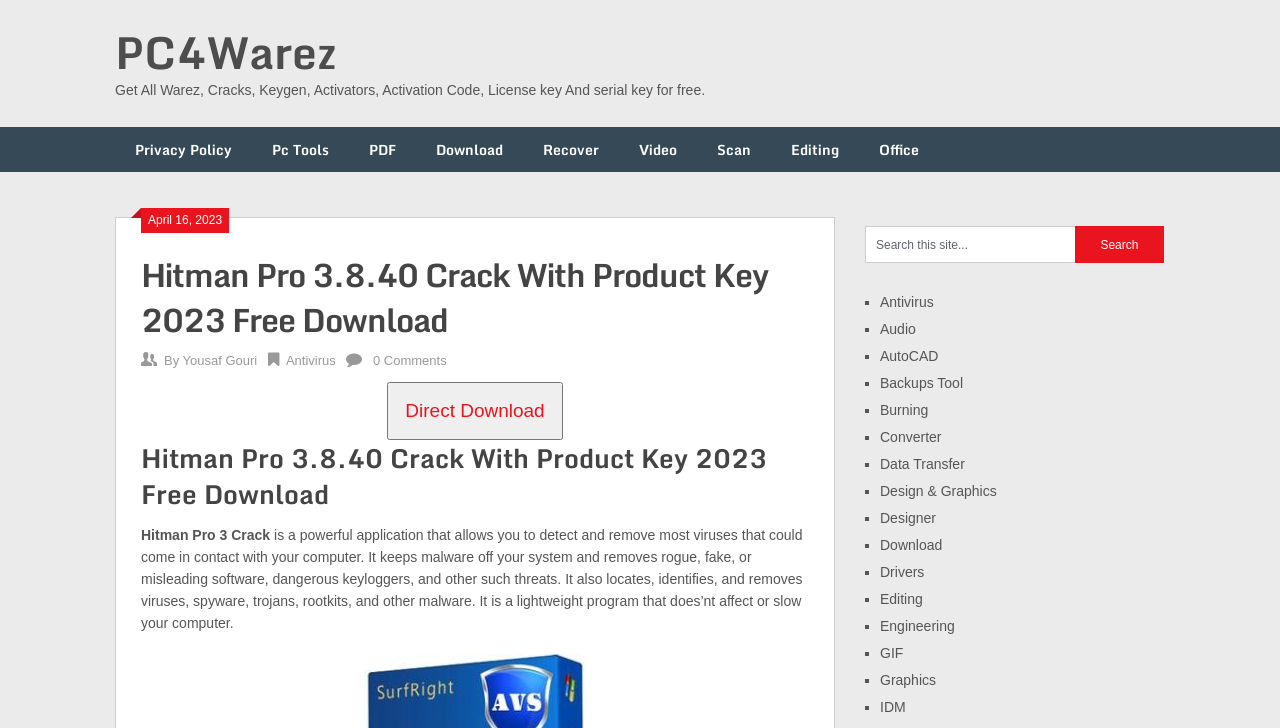Answer the following query concisely with a single word or phrase:
What is the date of the webpage's last update?

April 16, 2023